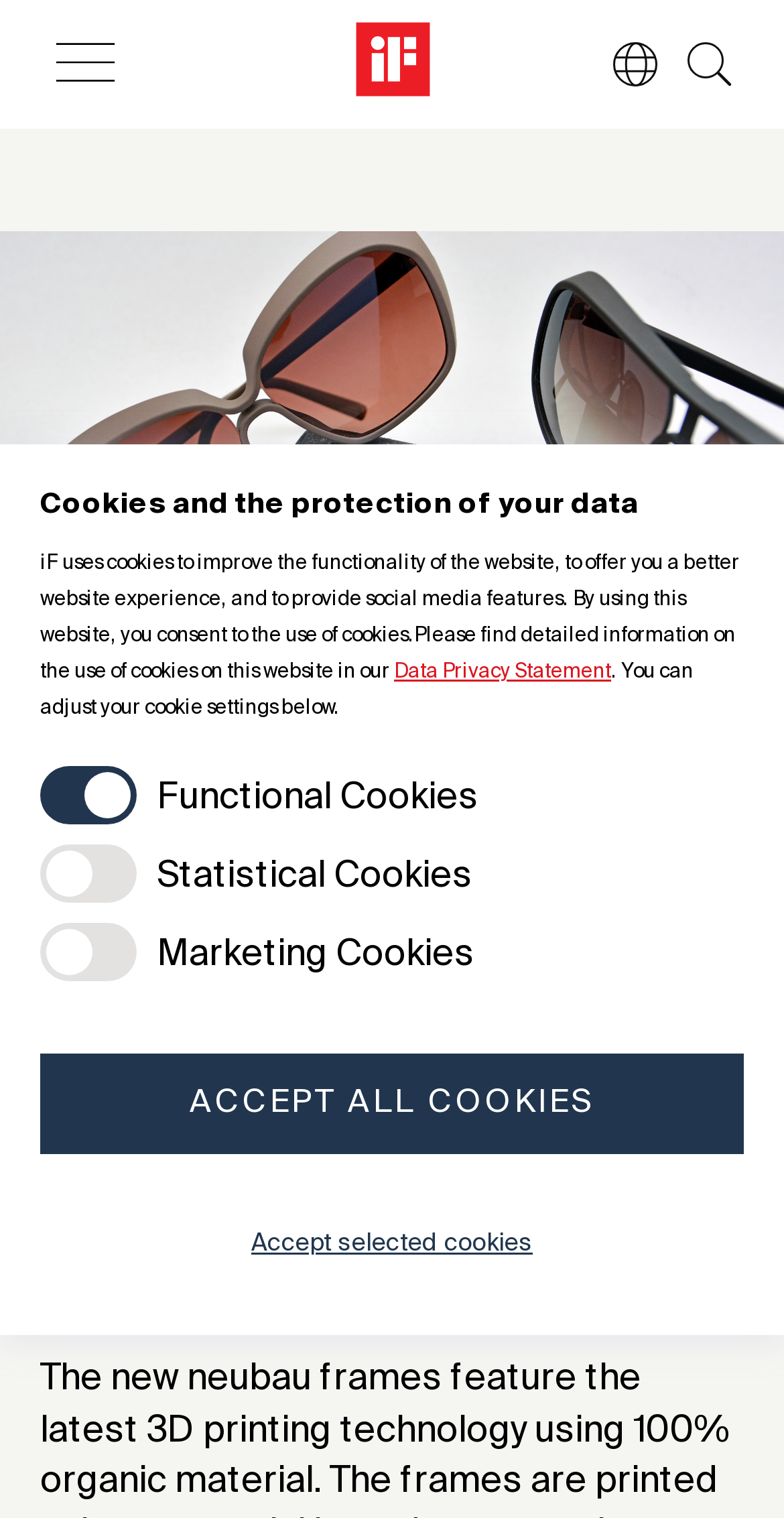From the element description SILHOUETTE International Schmied AG, predict the bounding box coordinates of the UI element. The coordinates must be specified in the format (top-left x, top-left y, bottom-right x, bottom-right y) and should be within the 0 to 1 range.

[0.051, 0.956, 0.703, 0.978]